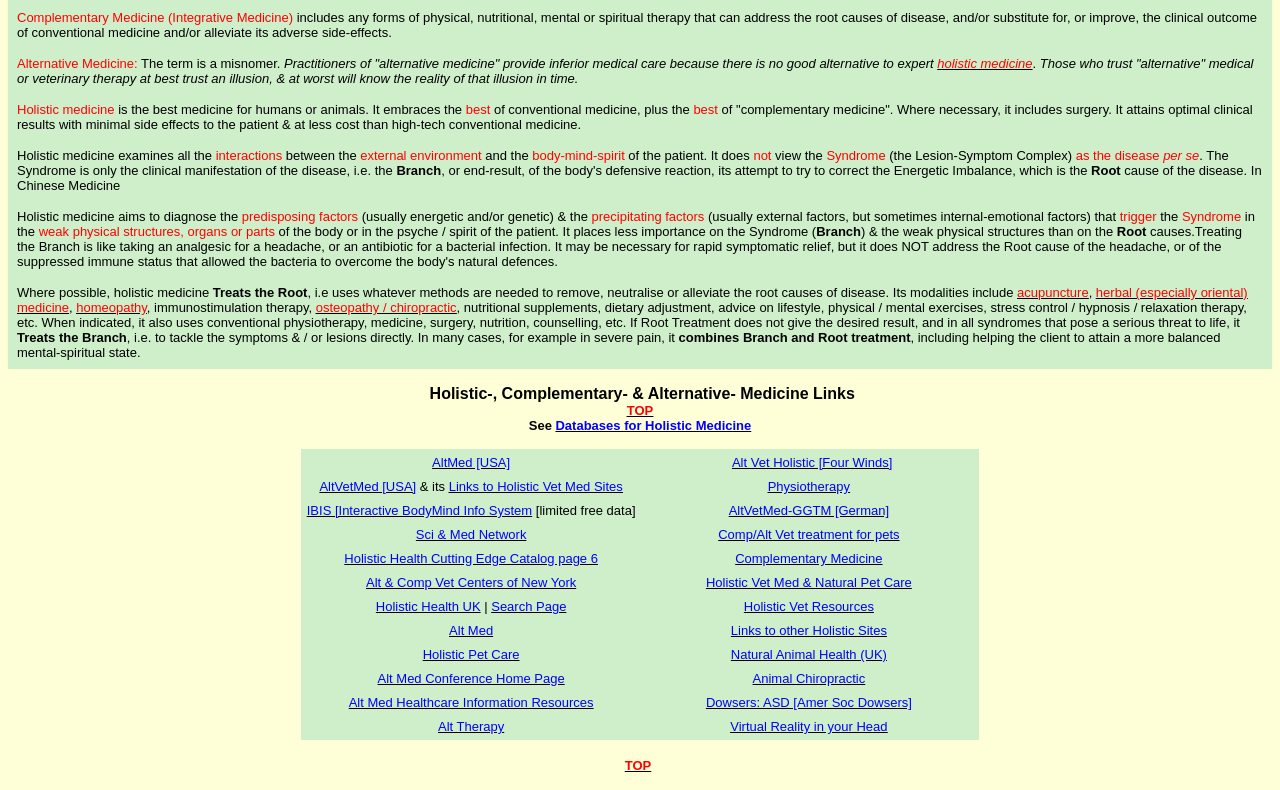Give the bounding box coordinates for the element described as: "herbal (especially oriental) medicine".

[0.013, 0.361, 0.975, 0.399]